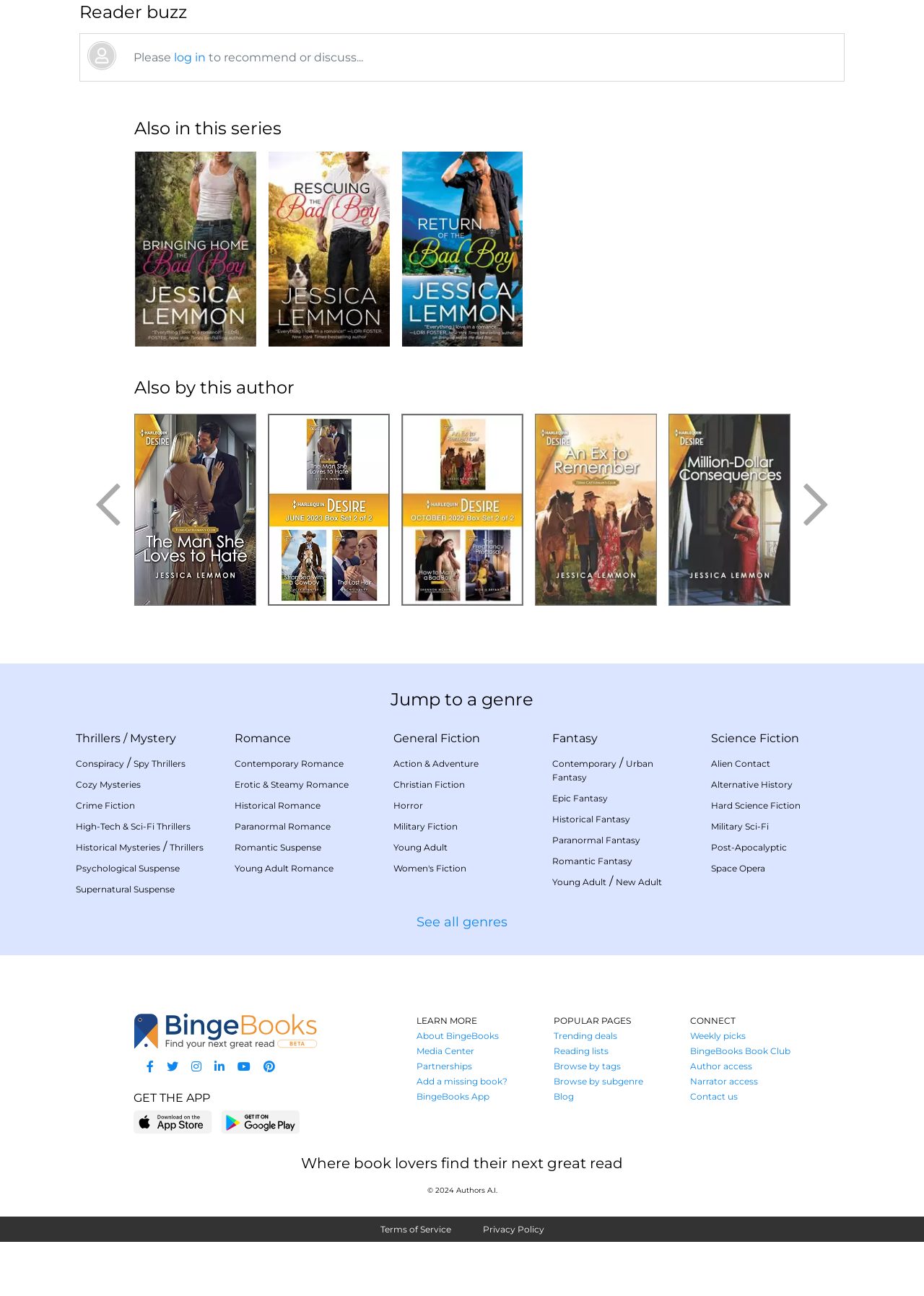Please mark the clickable region by giving the bounding box coordinates needed to complete this instruction: "read Bringing Home the Bad Boy".

[0.145, 0.117, 0.277, 0.268]